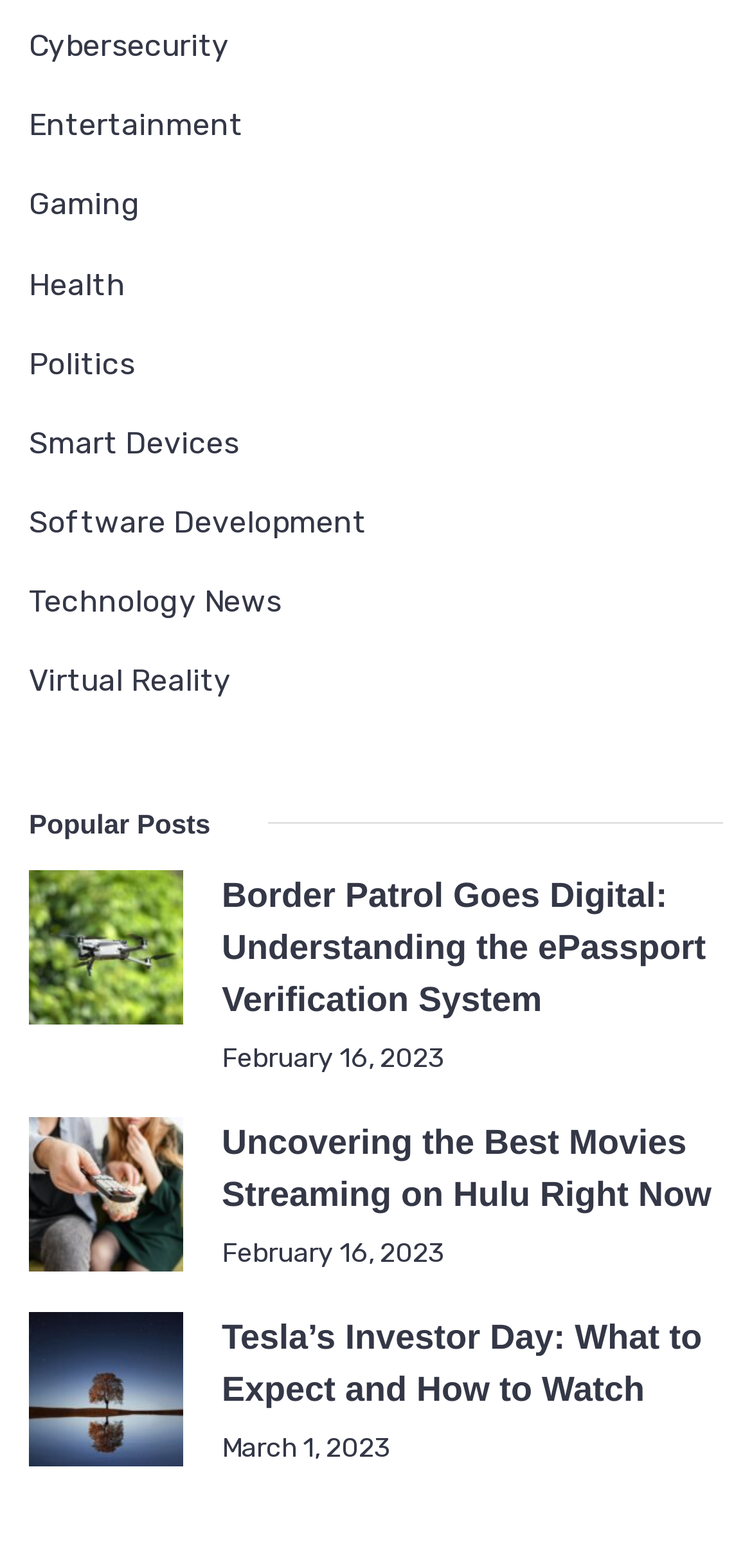Identify the bounding box of the UI element described as follows: "Virtual Reality". Provide the coordinates as four float numbers in the range of 0 to 1 [left, top, right, bottom].

[0.038, 0.416, 0.308, 0.452]